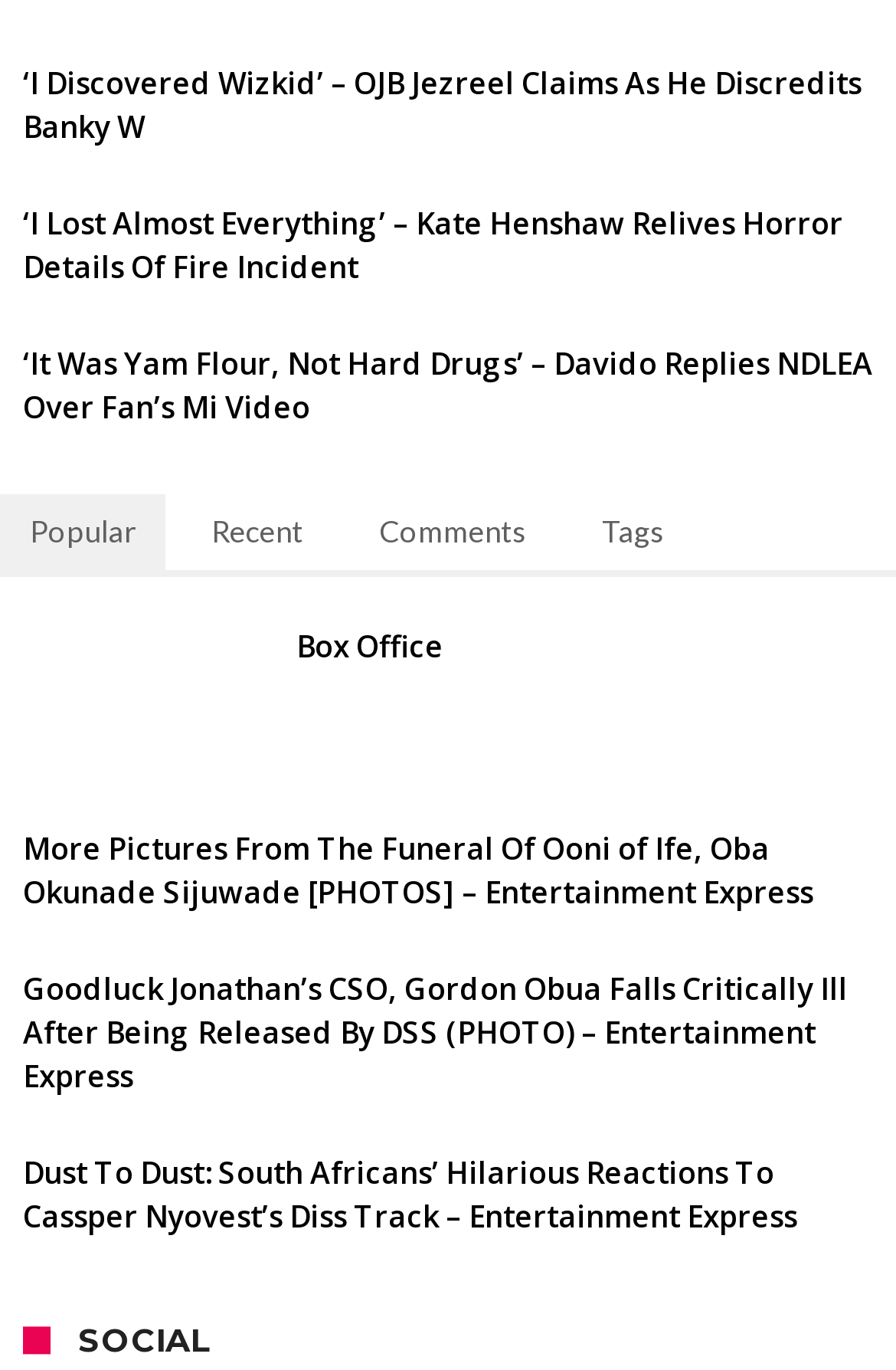Based on the provided description, "Box Office", find the bounding box of the corresponding UI element in the screenshot.

[0.331, 0.456, 0.495, 0.486]